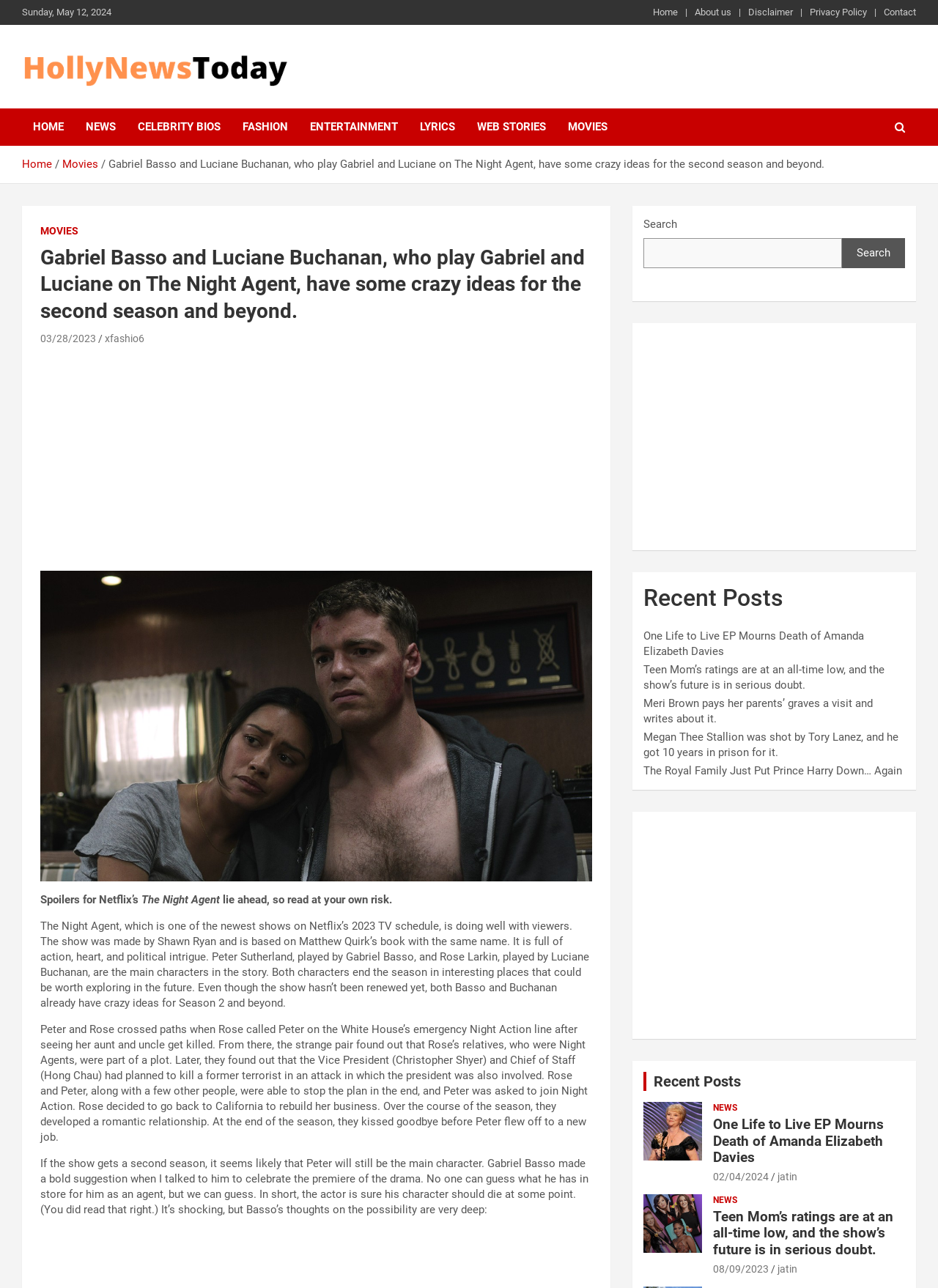Specify the bounding box coordinates of the area that needs to be clicked to achieve the following instruction: "Click on the 'MOVIES' link".

[0.594, 0.084, 0.659, 0.113]